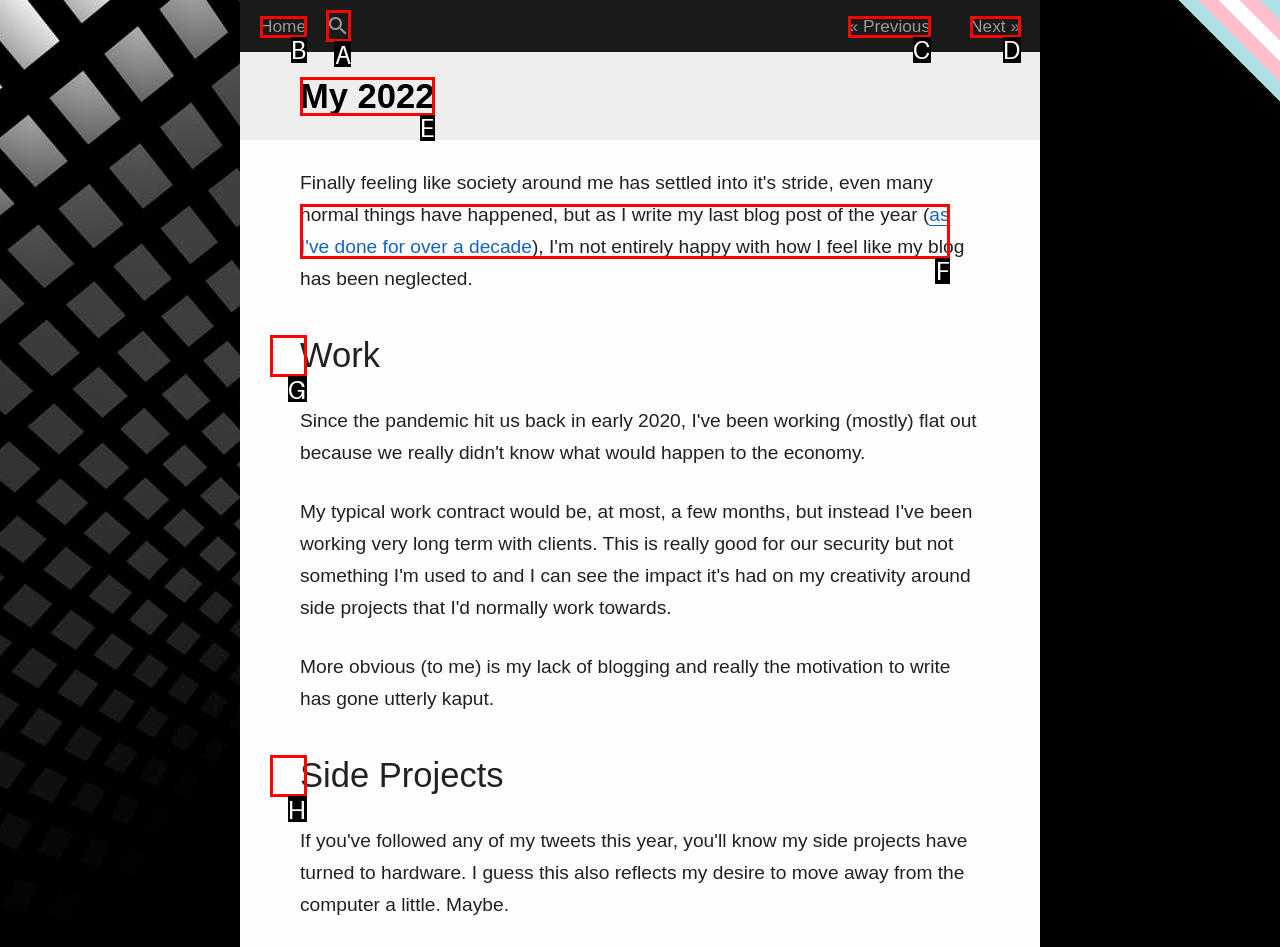Identify the letter of the option to click in order to search for blog posts. Answer with the letter directly.

A